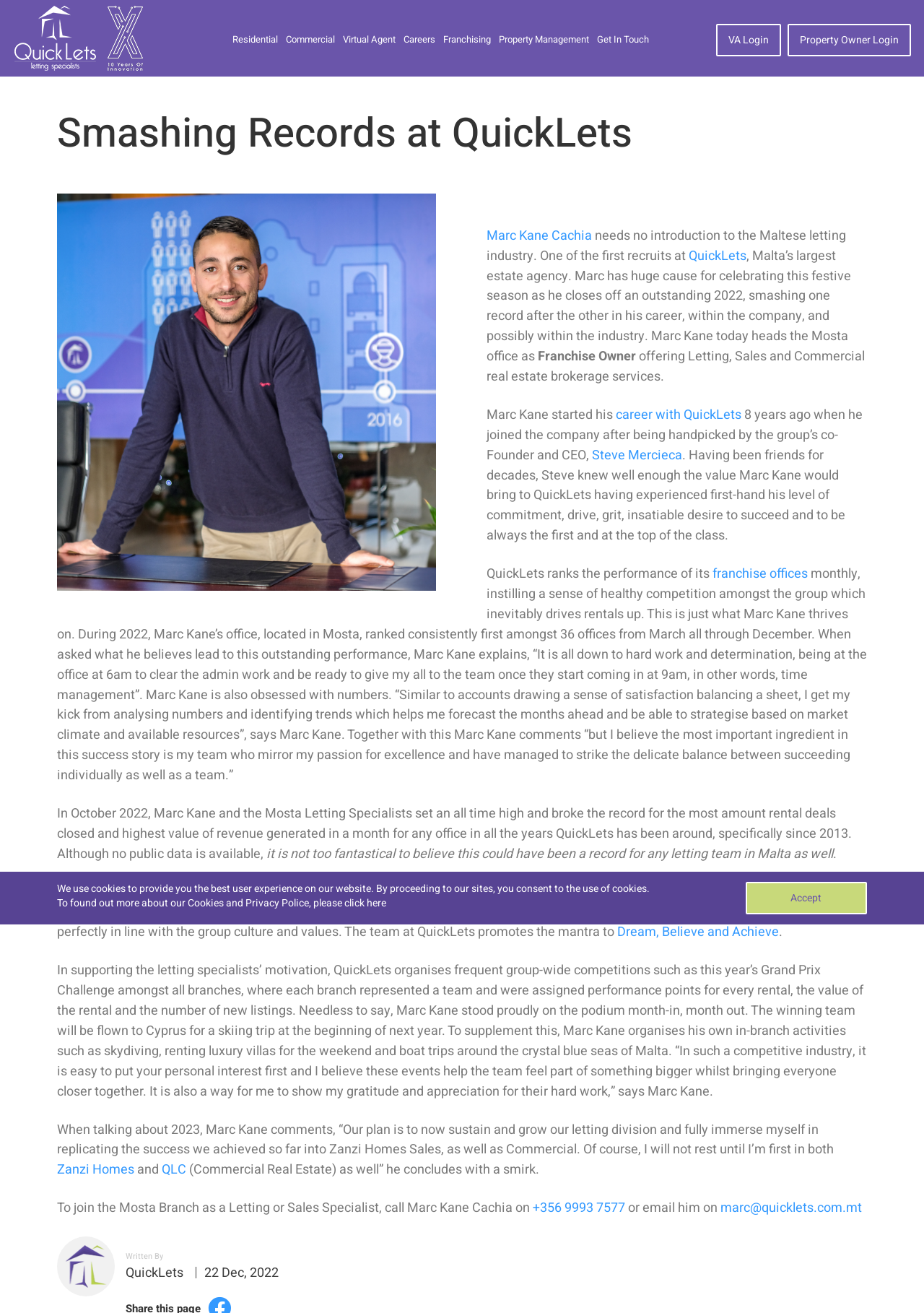Based on the element description Dream, Believe and Achieve, identify the bounding box coordinates for the UI element. The coordinates should be in the format (top-left x, top-left y, bottom-right x, bottom-right y) and within the 0 to 1 range.

[0.668, 0.703, 0.843, 0.717]